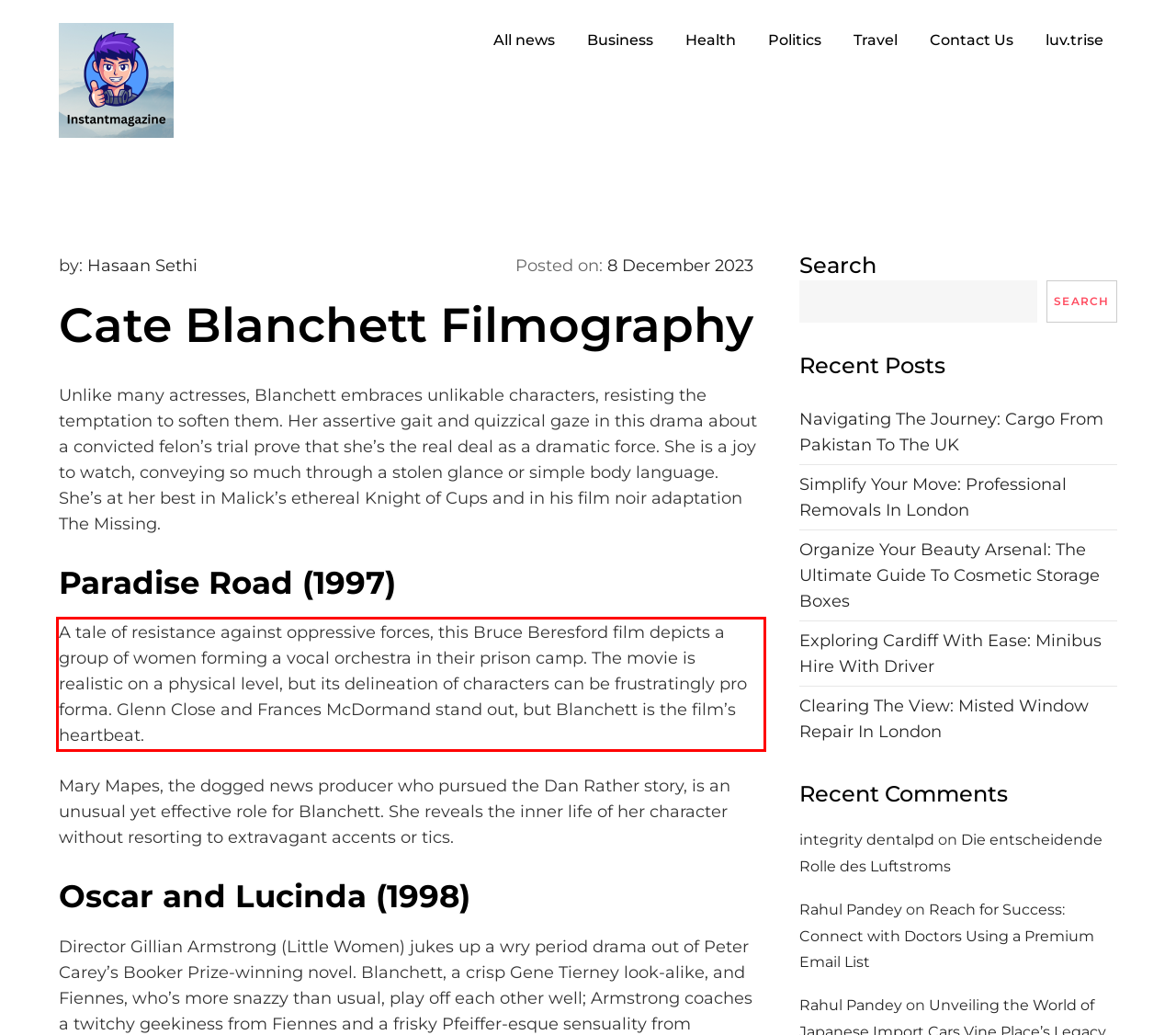Review the screenshot of the webpage and recognize the text inside the red rectangle bounding box. Provide the extracted text content.

A tale of resistance against oppressive forces, this Bruce Beresford film depicts a group of women forming a vocal orchestra in their prison camp. The movie is realistic on a physical level, but its delineation of characters can be frustratingly pro forma. Glenn Close and Frances McDormand stand out, but Blanchett is the film’s heartbeat.